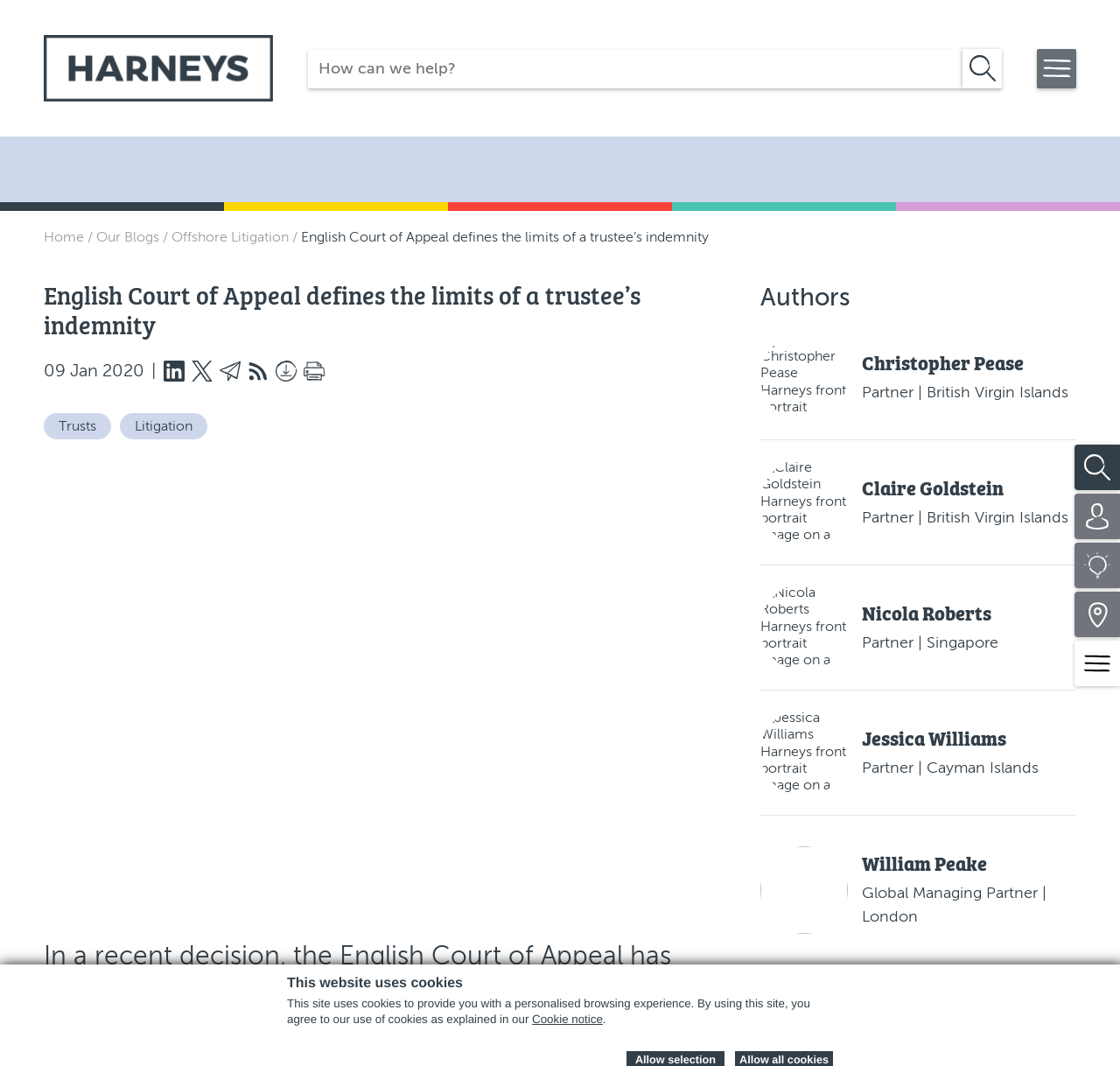Answer the question below using just one word or a short phrase: 
What is the purpose of the search bar?

To search the website